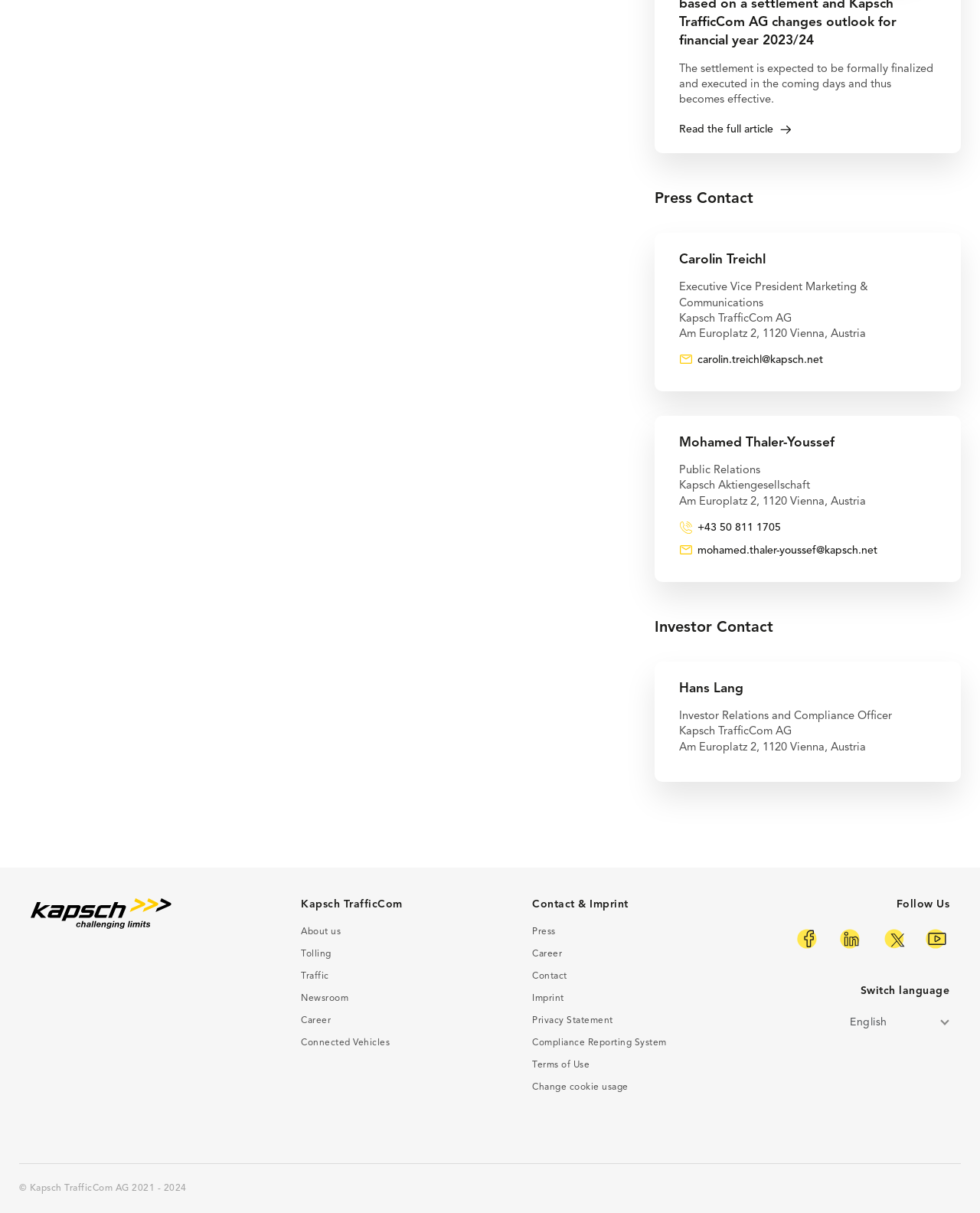Respond with a single word or short phrase to the following question: 
What is the company name?

Kapsch TrafficCom AG